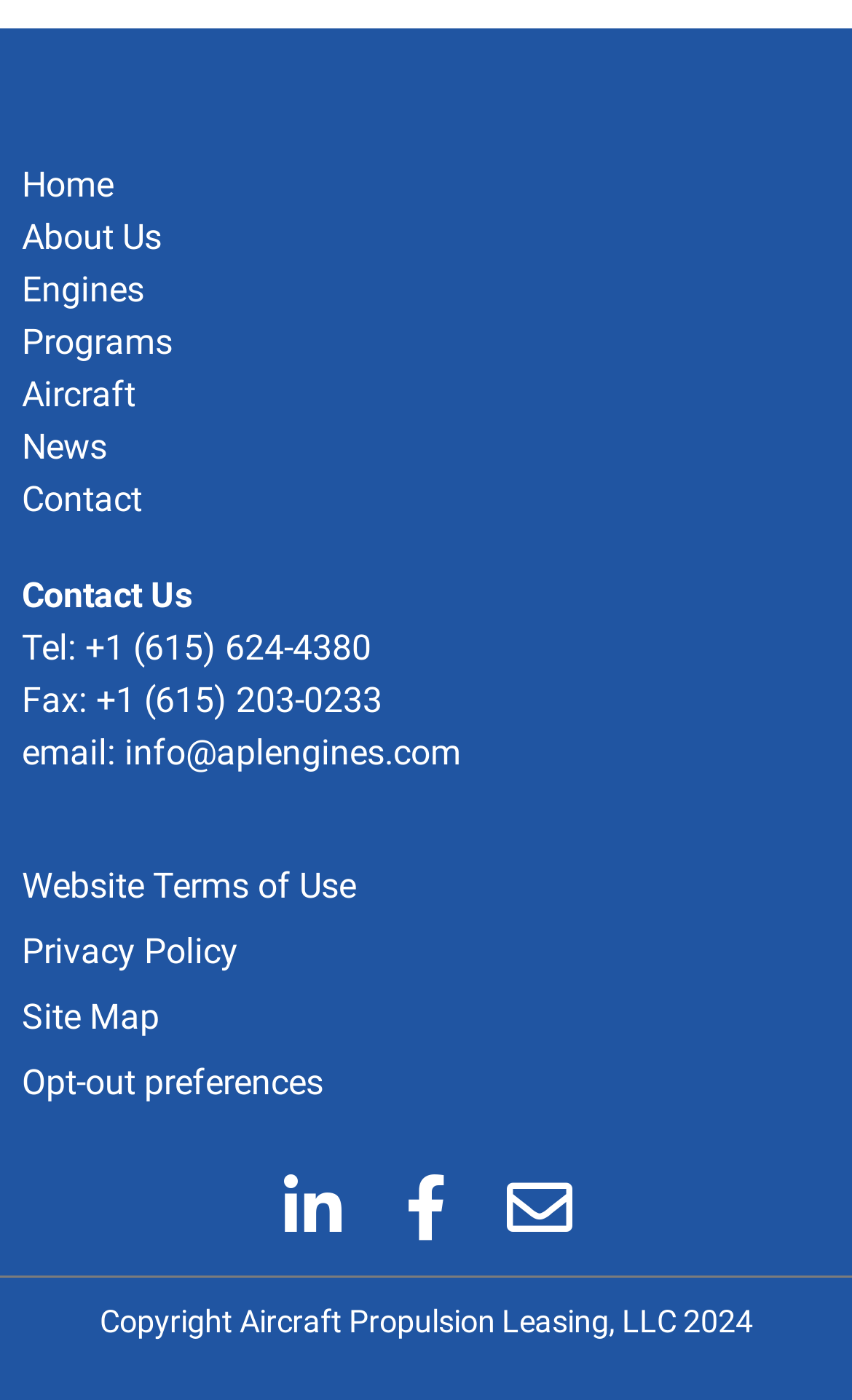Provide a brief response to the question below using a single word or phrase: 
What is the first menu item?

Home